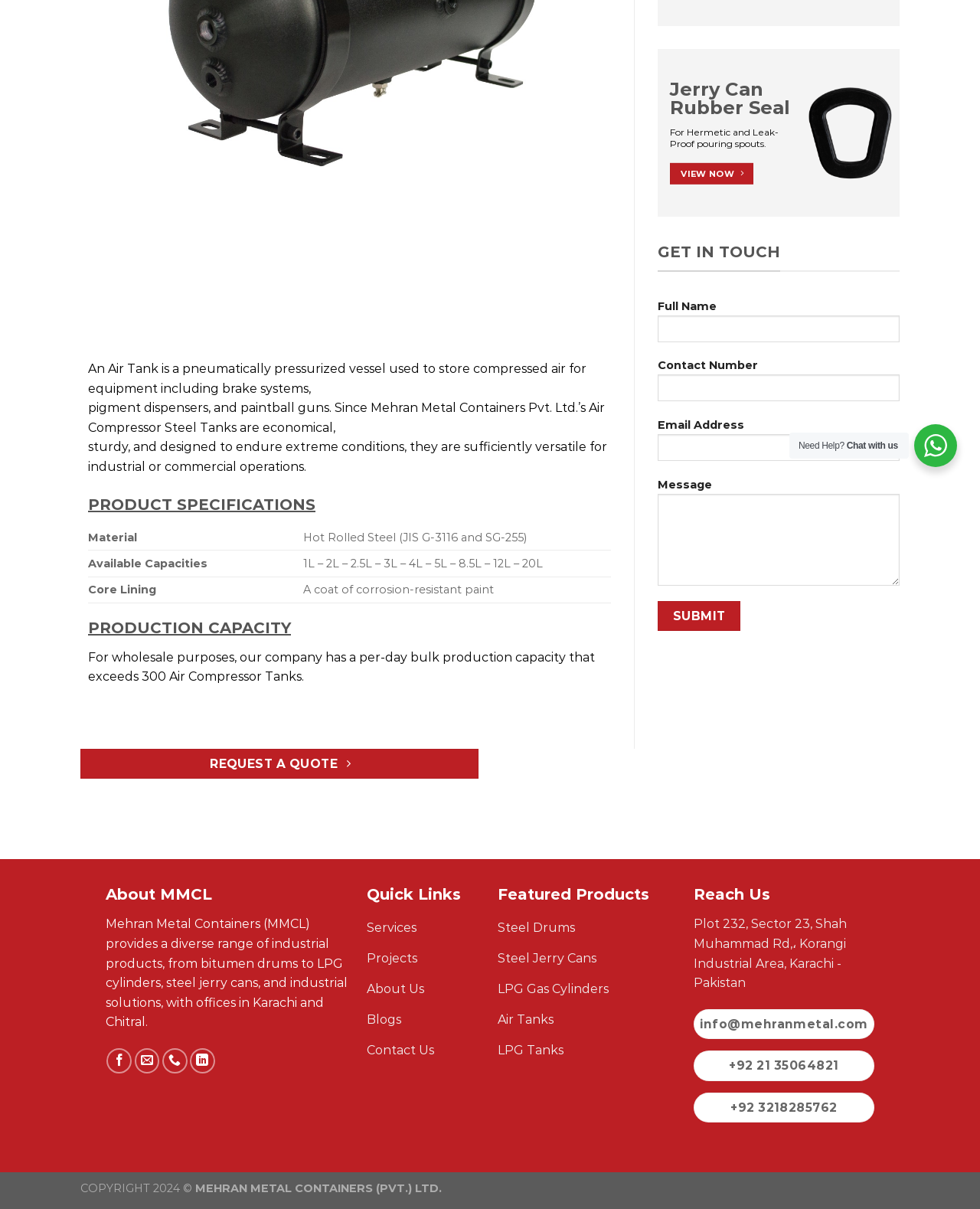Give the bounding box coordinates for the element described as: "Social Media".

None